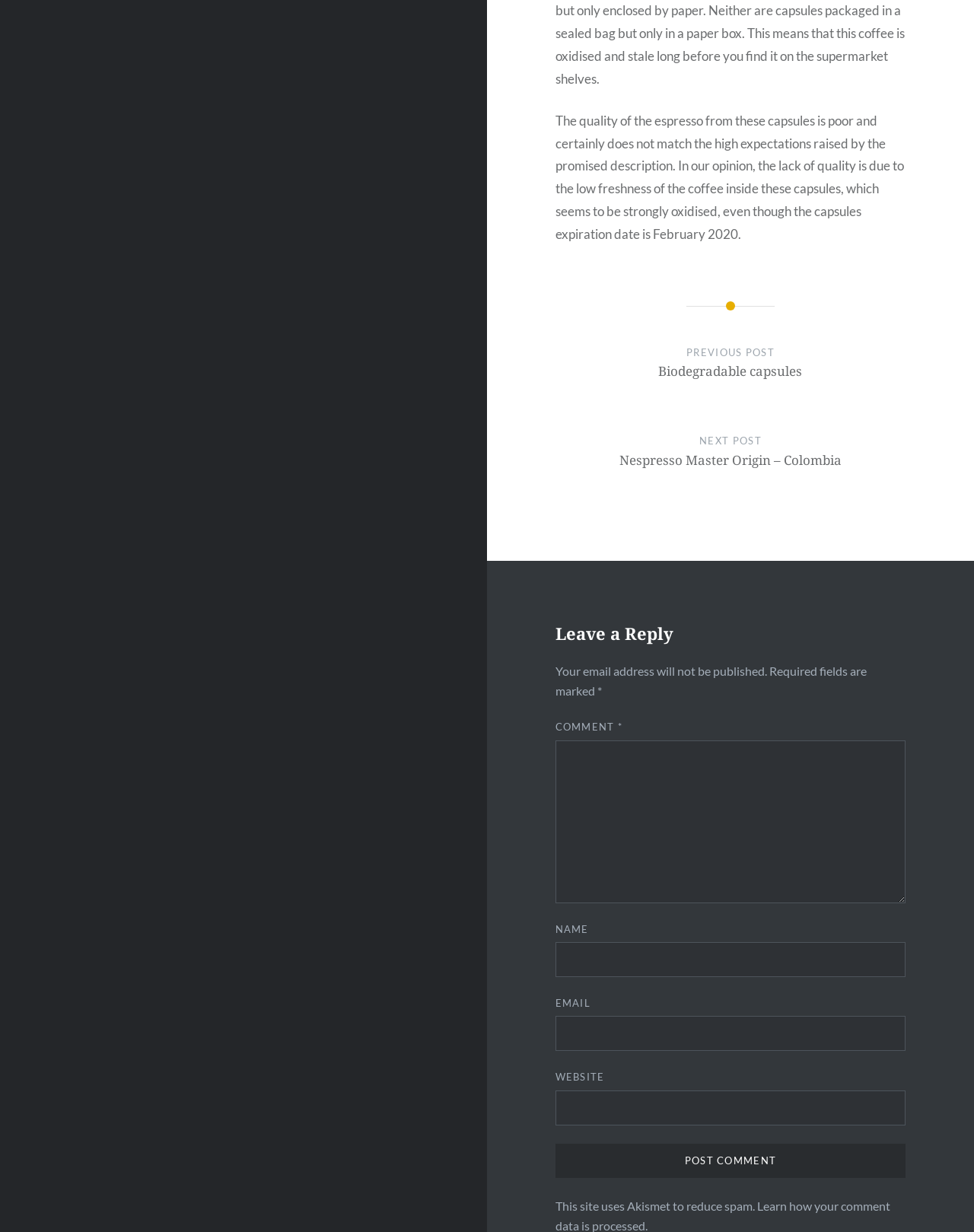Please determine the bounding box coordinates of the area that needs to be clicked to complete this task: 'Click on the 'Biodegradable' link'. The coordinates must be four float numbers between 0 and 1, formatted as [left, top, right, bottom].

[0.57, 0.246, 0.663, 0.266]